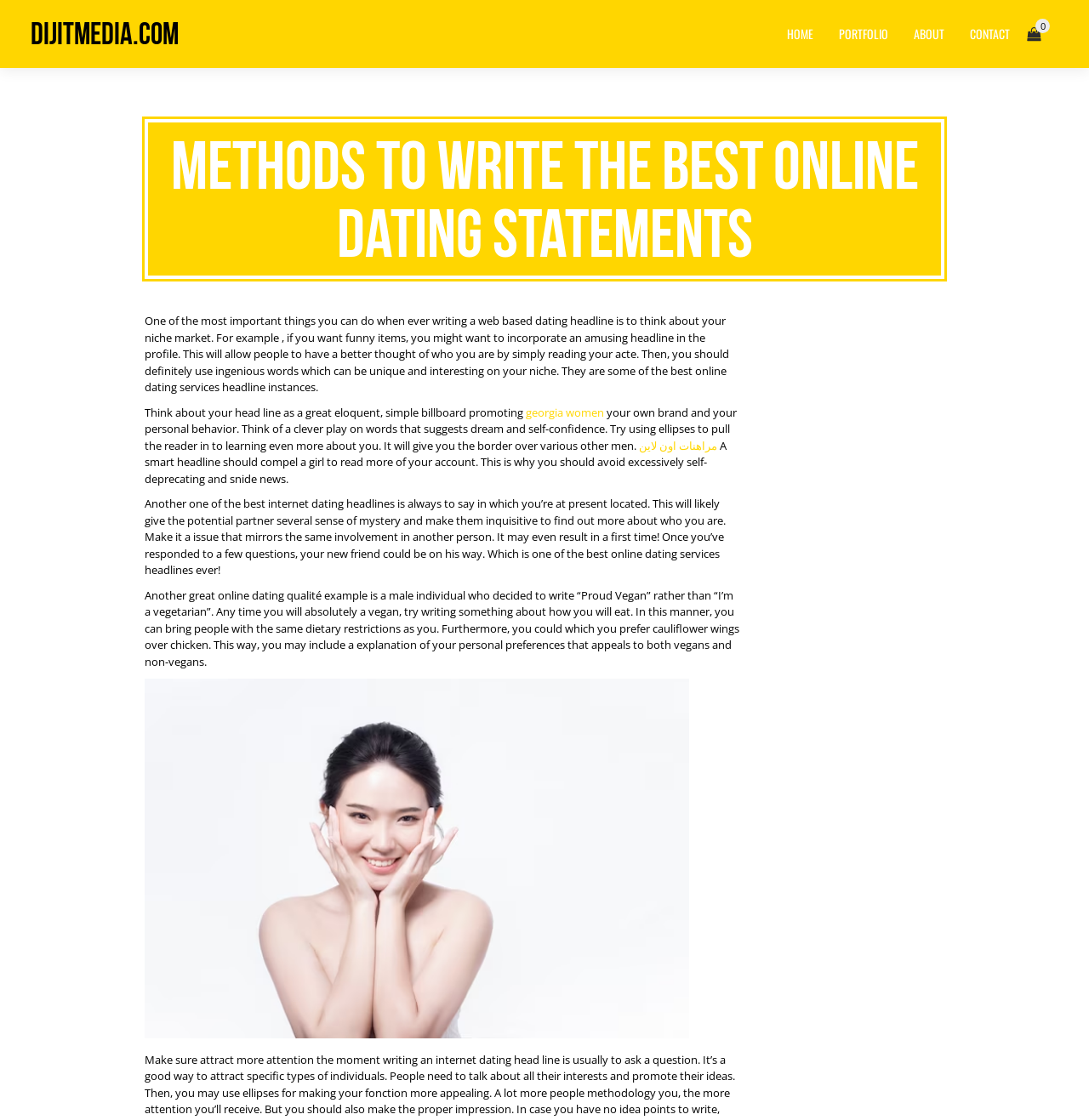Pinpoint the bounding box coordinates of the element you need to click to execute the following instruction: "Click on the link to read more about georgia women". The bounding box should be represented by four float numbers between 0 and 1, in the format [left, top, right, bottom].

[0.483, 0.361, 0.555, 0.375]